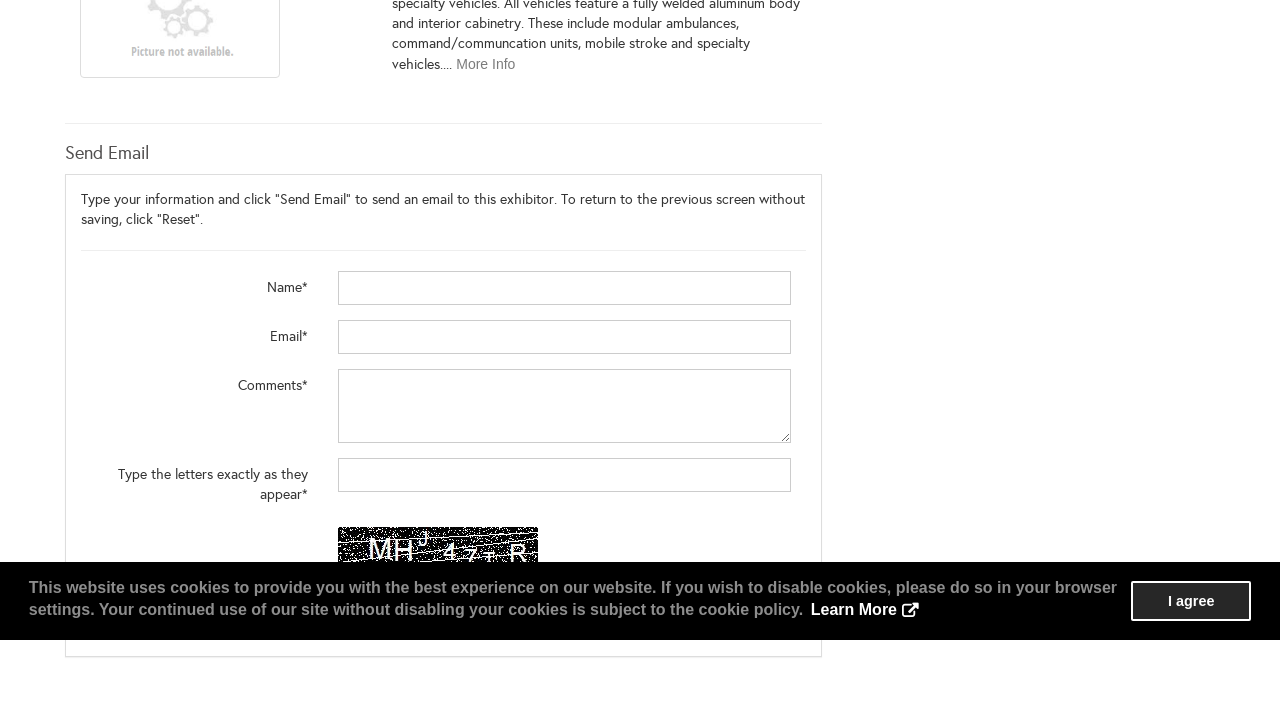Using the format (top-left x, top-left y, bottom-right x, bottom-right y), and given the element description, identify the bounding box coordinates within the screenshot: Acima de 9 pessoas

None